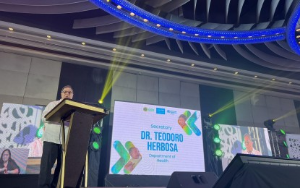Generate a complete and detailed caption for the image.

The image captures a significant moment during an event featuring Secretary Dr. Teodoro Herbosa of the Department of Health. He stands at a podium, addressing the audience, while a large screen behind him displays his name prominently. The setting is illuminated with colored stage lights, enhancing the atmosphere of the occasion. This event likely pertains to important health initiatives, reflecting the government's focus on public health, as indicated by recent activities and campaigns aimed at vaccination, including the commitment to eradicate vaccine-preventable diseases among children.